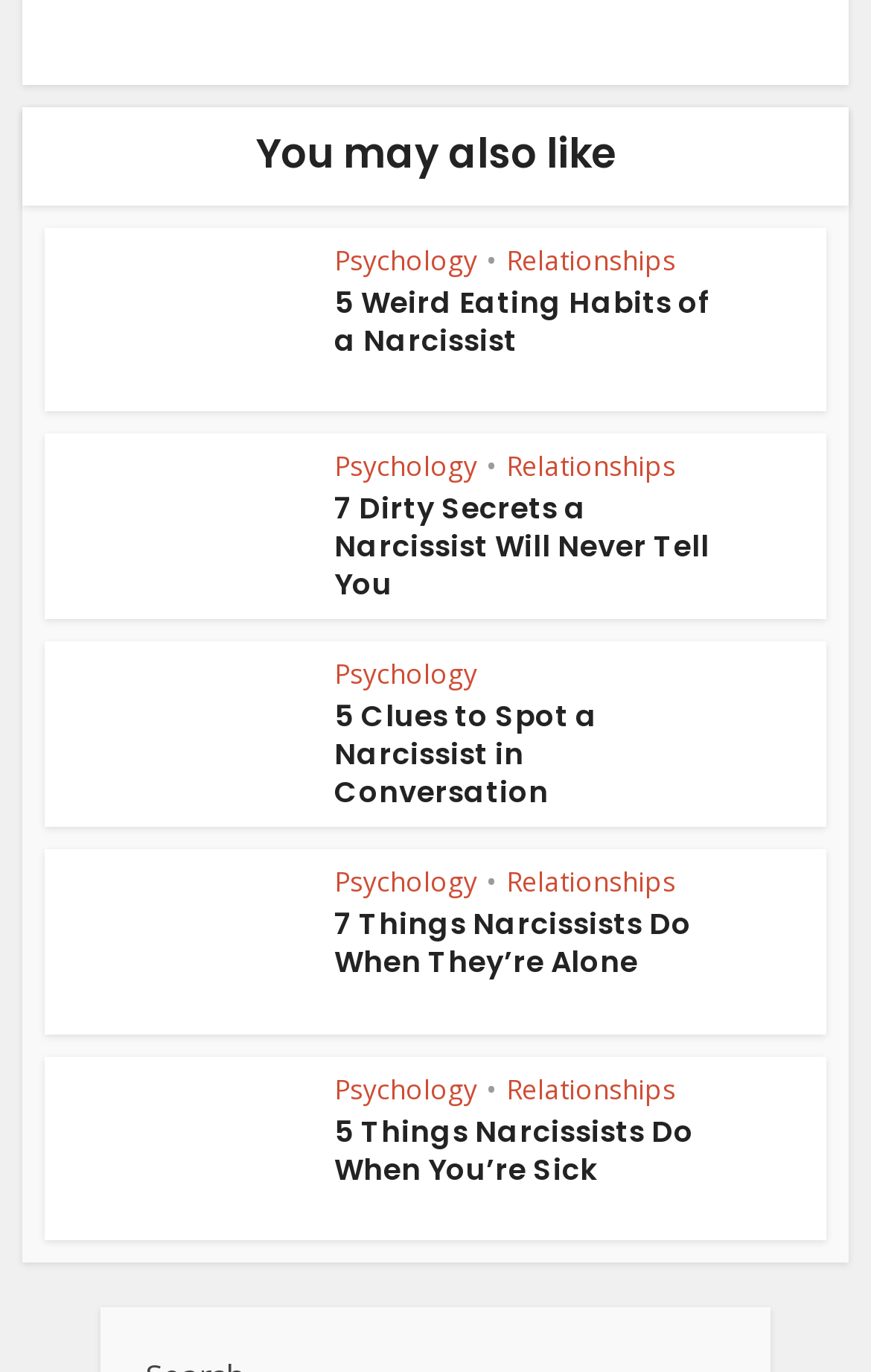Using the description "Psychology", locate and provide the bounding box of the UI element.

[0.384, 0.78, 0.548, 0.807]